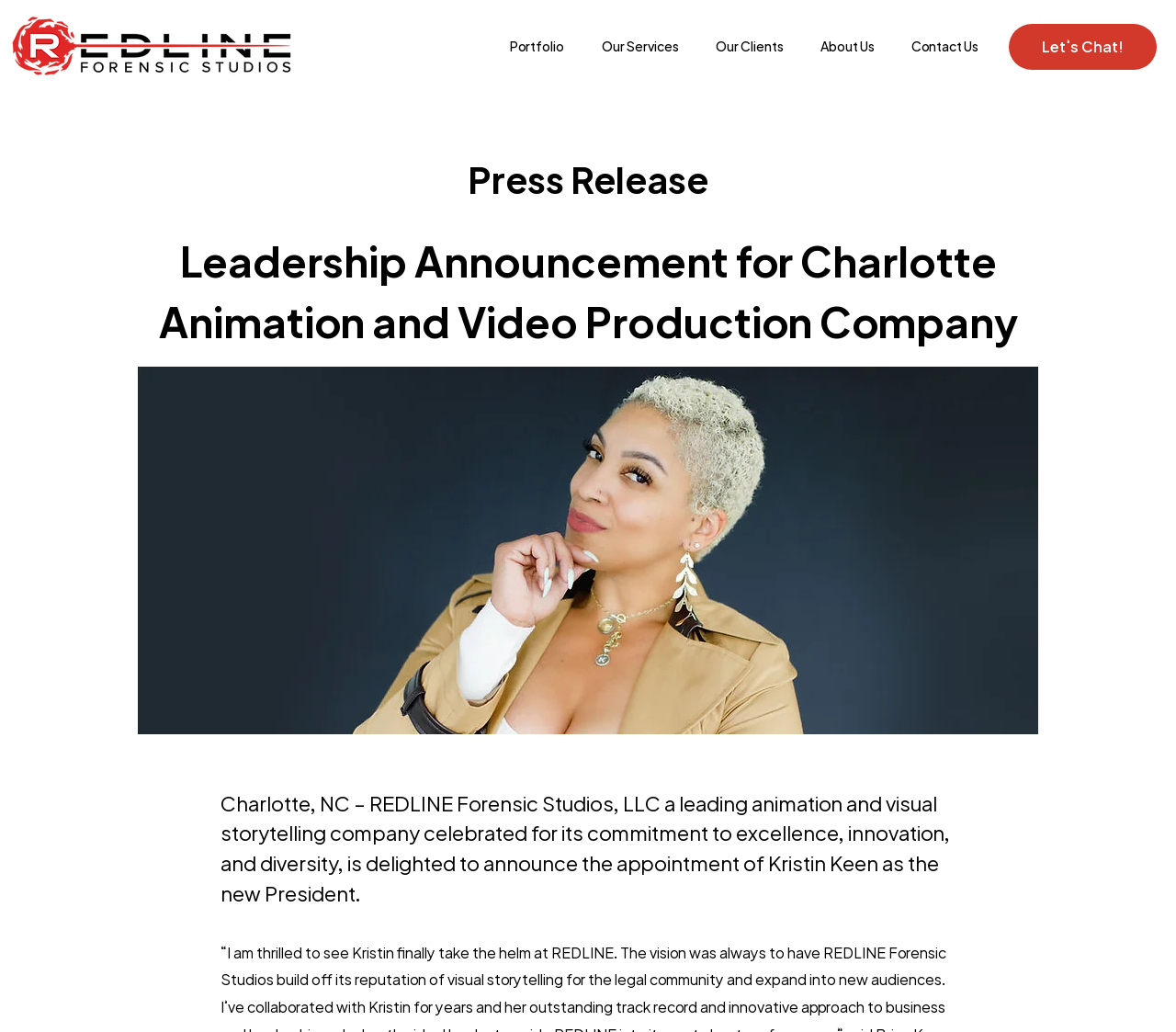Please look at the image and answer the question with a detailed explanation: What is the purpose of the 'Let’s Chat!' link?

I inferred the purpose of the 'Let’s Chat!' link by its position and text, which suggests that it is a call-to-action for contacting the company, similar to the 'Contact Us' link in the navigation menu.